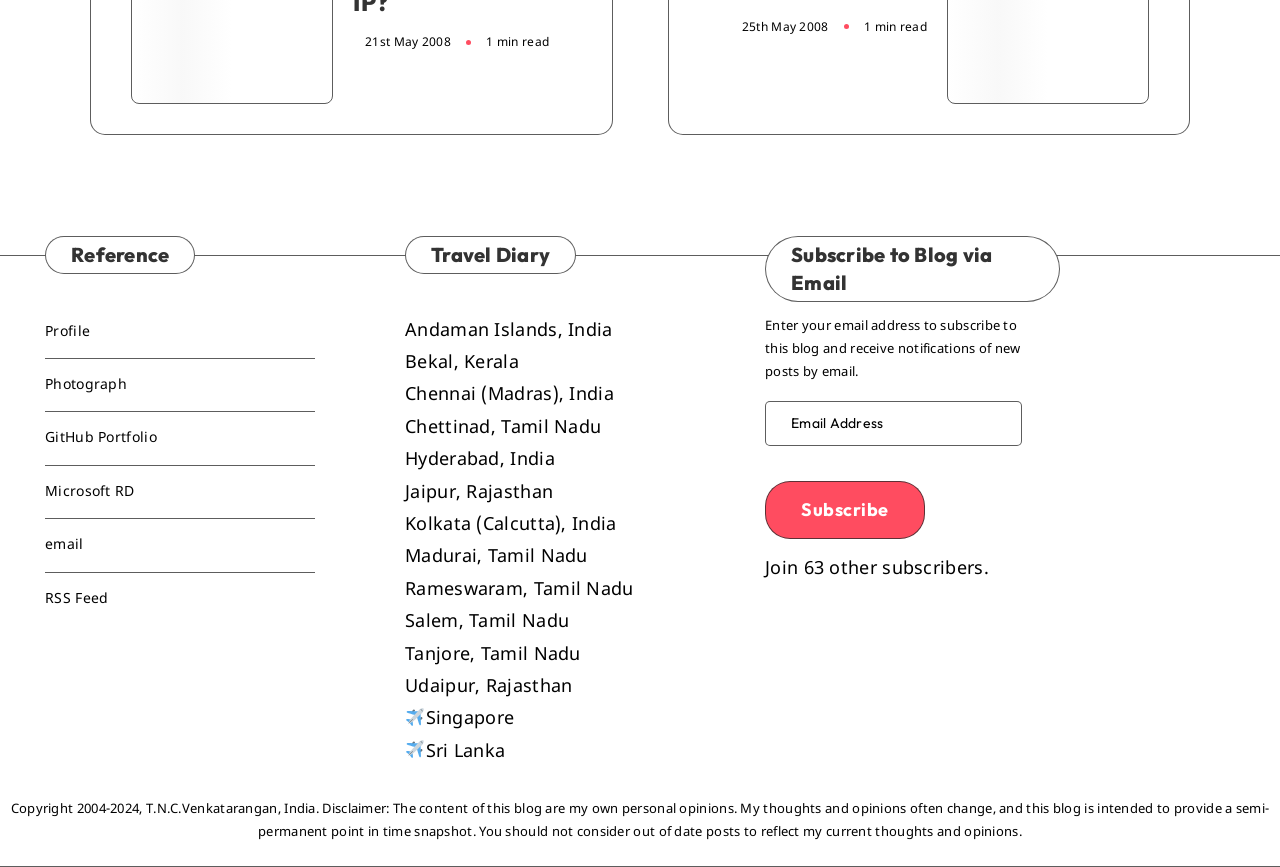Please specify the bounding box coordinates of the element that should be clicked to execute the given instruction: 'View the 'Andaman Islands, India' travel diary'. Ensure the coordinates are four float numbers between 0 and 1, expressed as [left, top, right, bottom].

[0.316, 0.369, 0.479, 0.395]